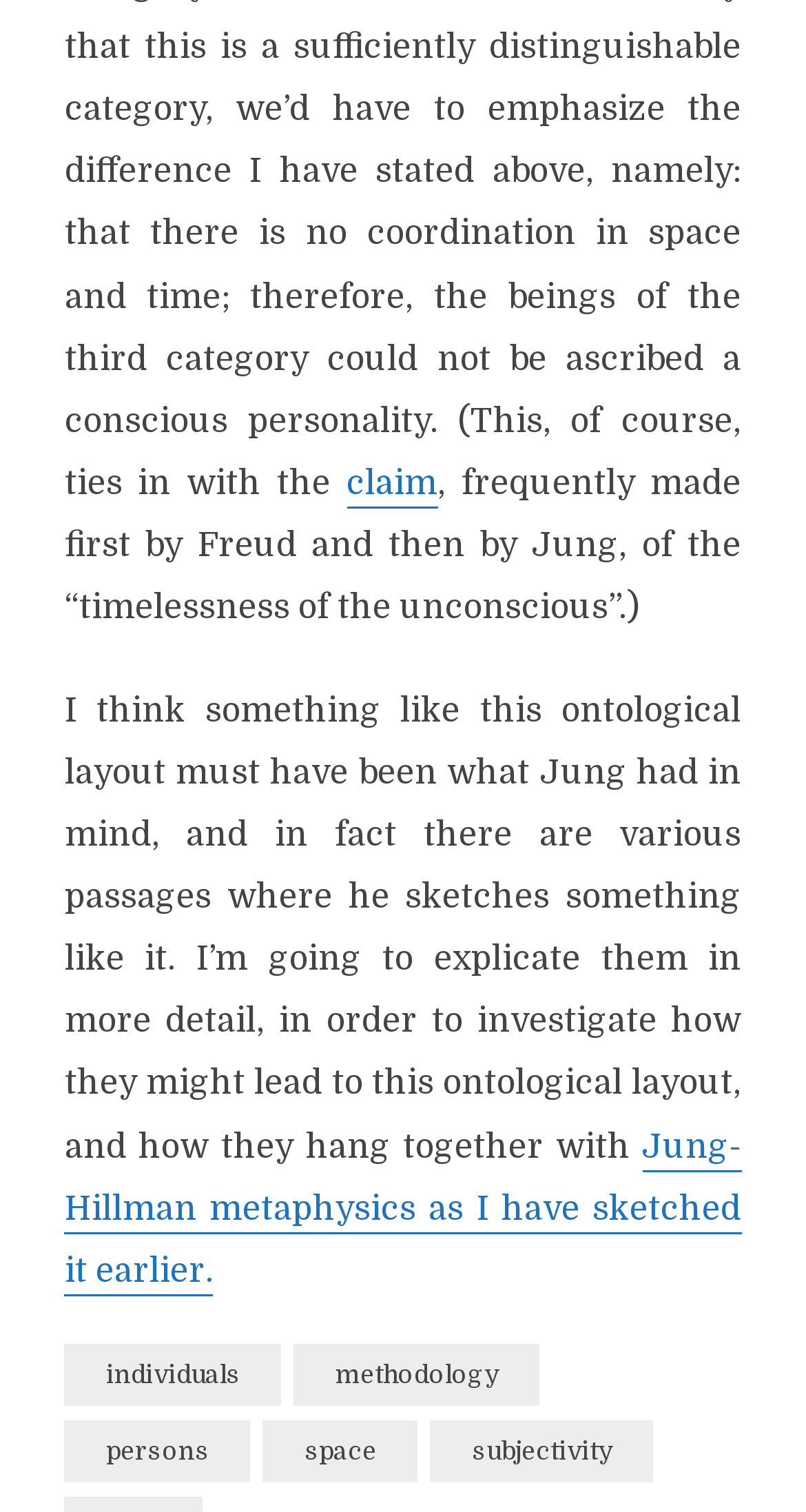Provide your answer to the question using just one word or phrase: What is the tone of the text?

Analytical